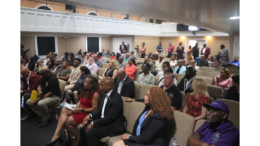Answer the question below using just one word or a short phrase: 
What is the purpose of the event?

Addressing key issues